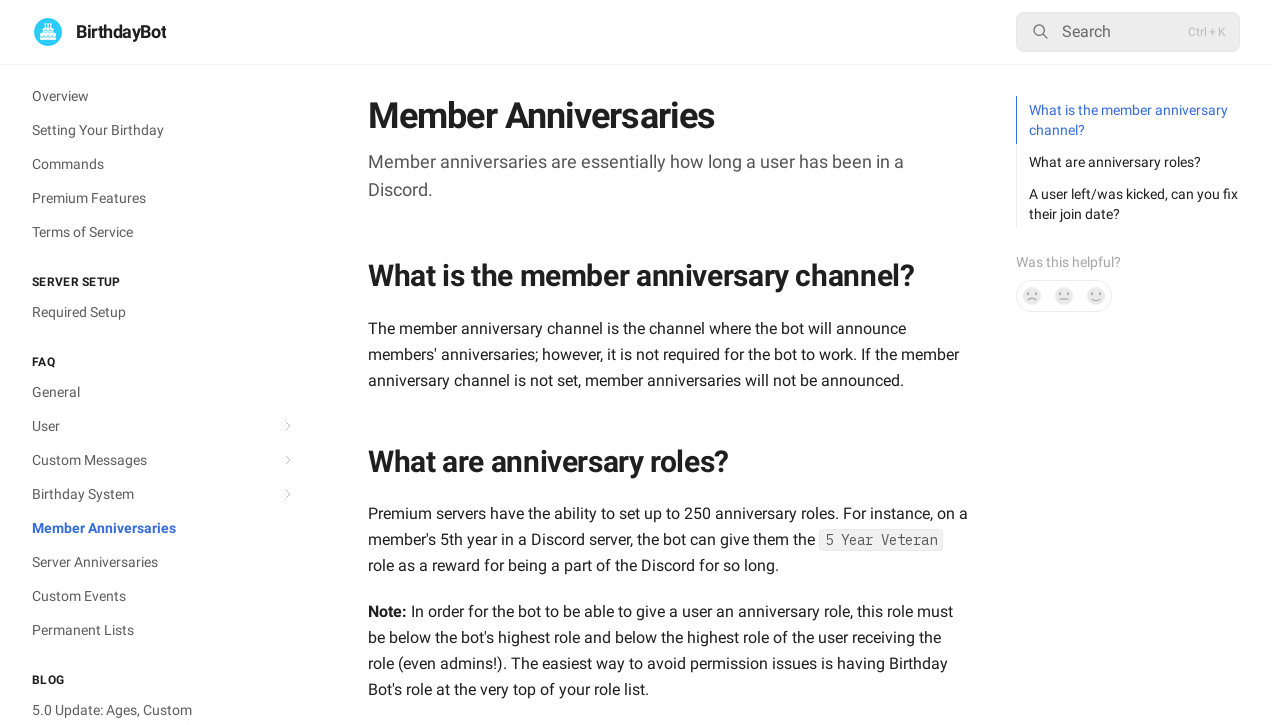Identify the bounding box of the UI component described as: "토토 가입머니 즉시지급".

None